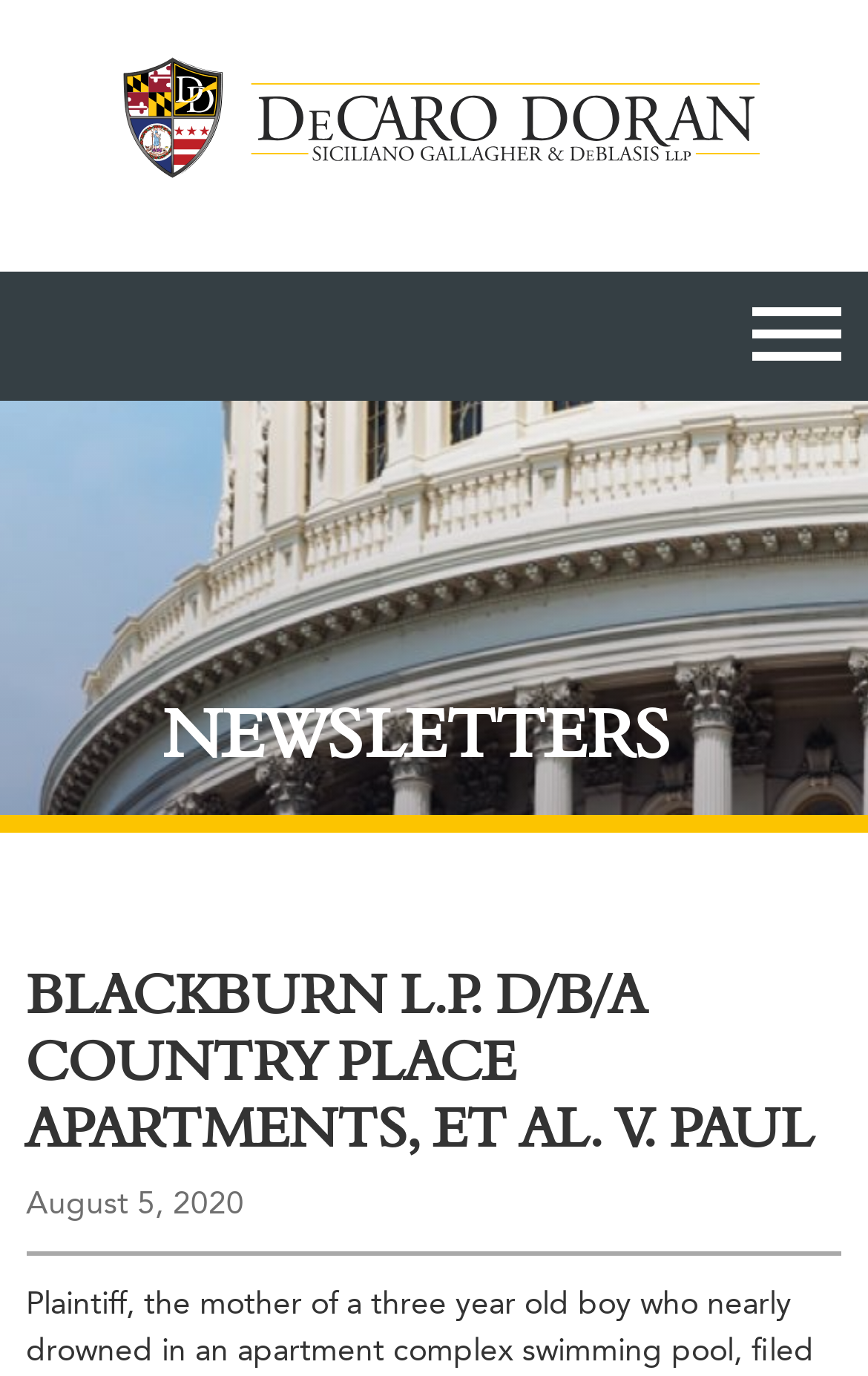Refer to the image and answer the question with as much detail as possible: What is the type of navigation element?

I found the answer by looking at the button element with the text 'Toggle Navigation' which is located in the primary navigation section.